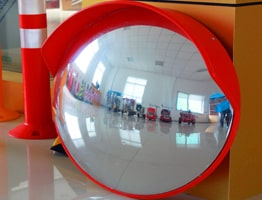Depict the image with a detailed narrative.

The image showcases a convex mirror with a vivid red frame, positioned prominently in a well-lit space. The mirror's smooth, reflective surface captures the surrounding environment, including multiple objects visible in the background, hinting at a commercial or industrial setting. This particular type of mirror is often used for safety purposes, especially in parking areas and on roads, allowing drivers to have a wider field of vision when navigating, thus enhancing safety. The bold color of the frame draws attention to the mirror, making it not only functional but also visually striking within its context. This image is part of a wider range of products offered, which likely includes various safety equipment for industrial and public use.